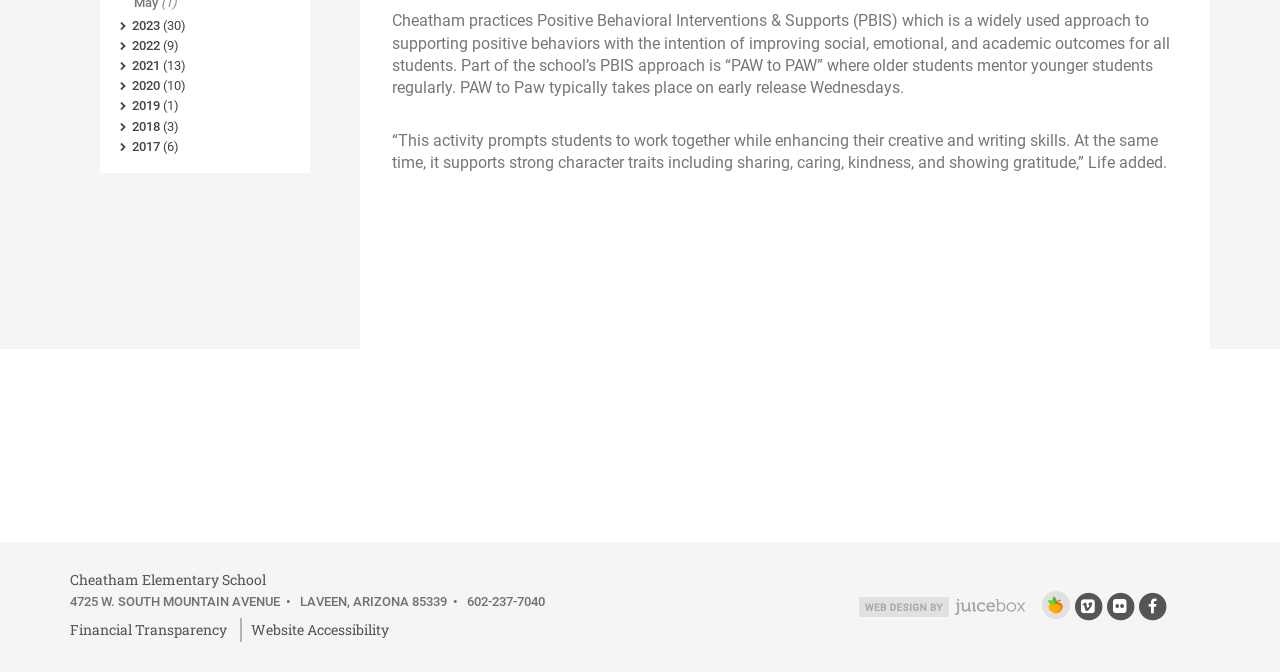Given the webpage screenshot and the description, determine the bounding box coordinates (top-left x, top-left y, bottom-right x, bottom-right y) that define the location of the UI element matching this description: alt="Ken Burns Electric Logo"

None